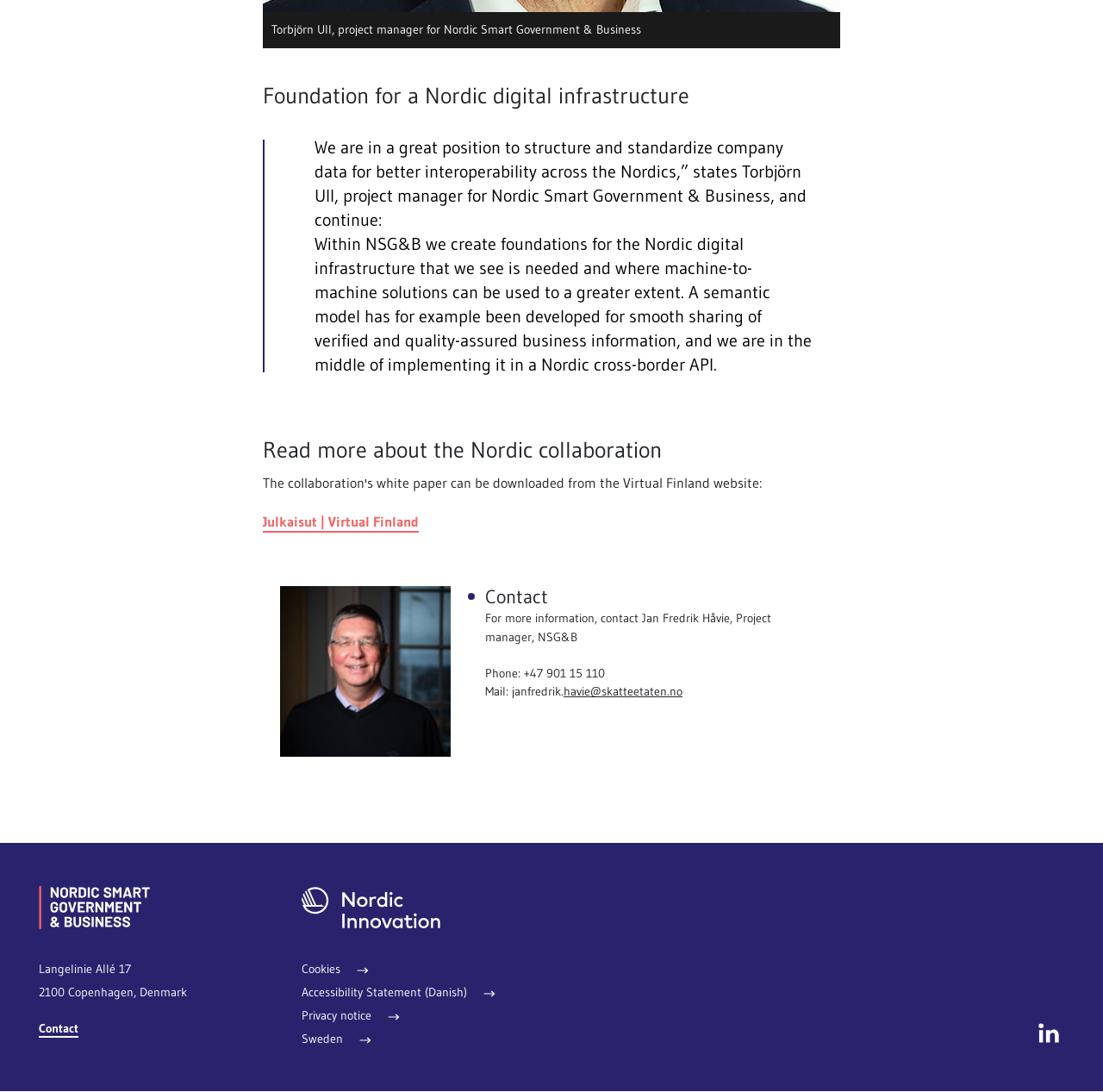What is the purpose of the Nordic Smart Government & Business project?
Answer with a single word or short phrase according to what you see in the image.

Create foundations for Nordic digital infrastructure